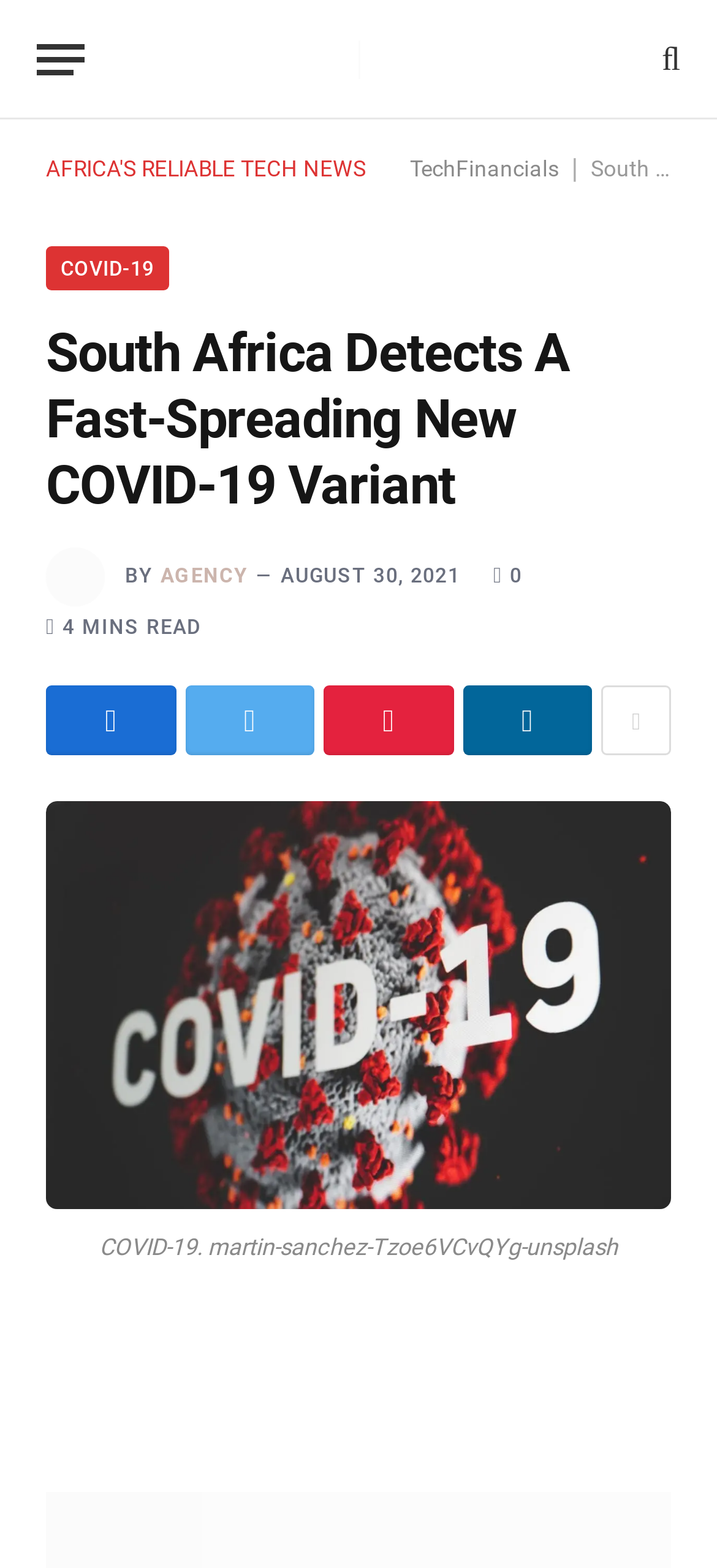Please determine the bounding box coordinates of the element's region to click for the following instruction: "Read more about COVID-19".

[0.064, 0.157, 0.235, 0.186]